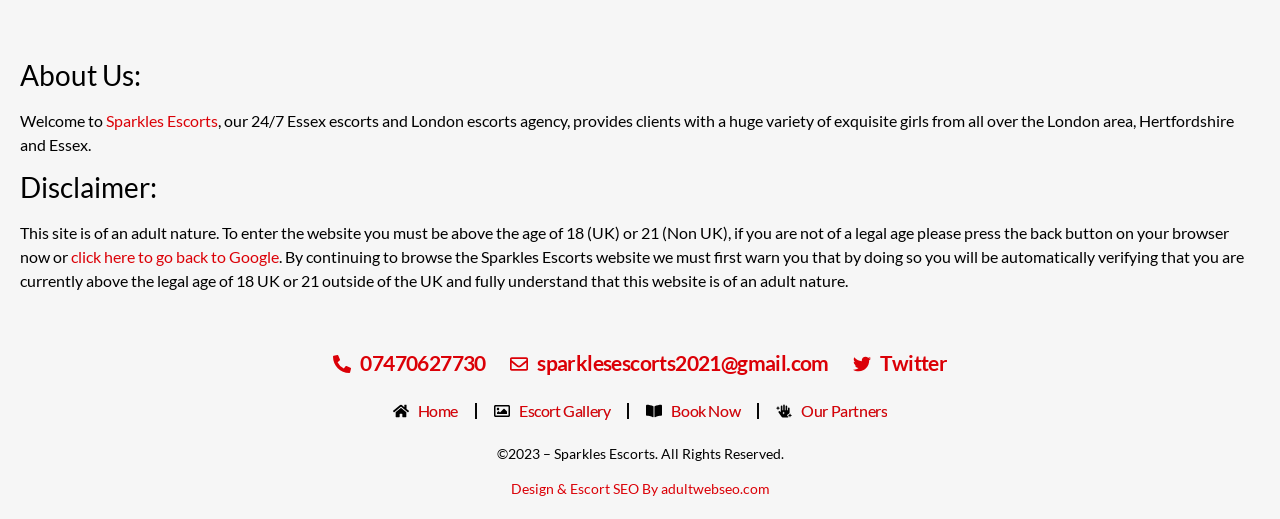Locate the bounding box coordinates of the element's region that should be clicked to carry out the following instruction: "click the phone number link". The coordinates need to be four float numbers between 0 and 1, i.e., [left, top, right, bottom].

[0.26, 0.168, 0.379, 0.228]